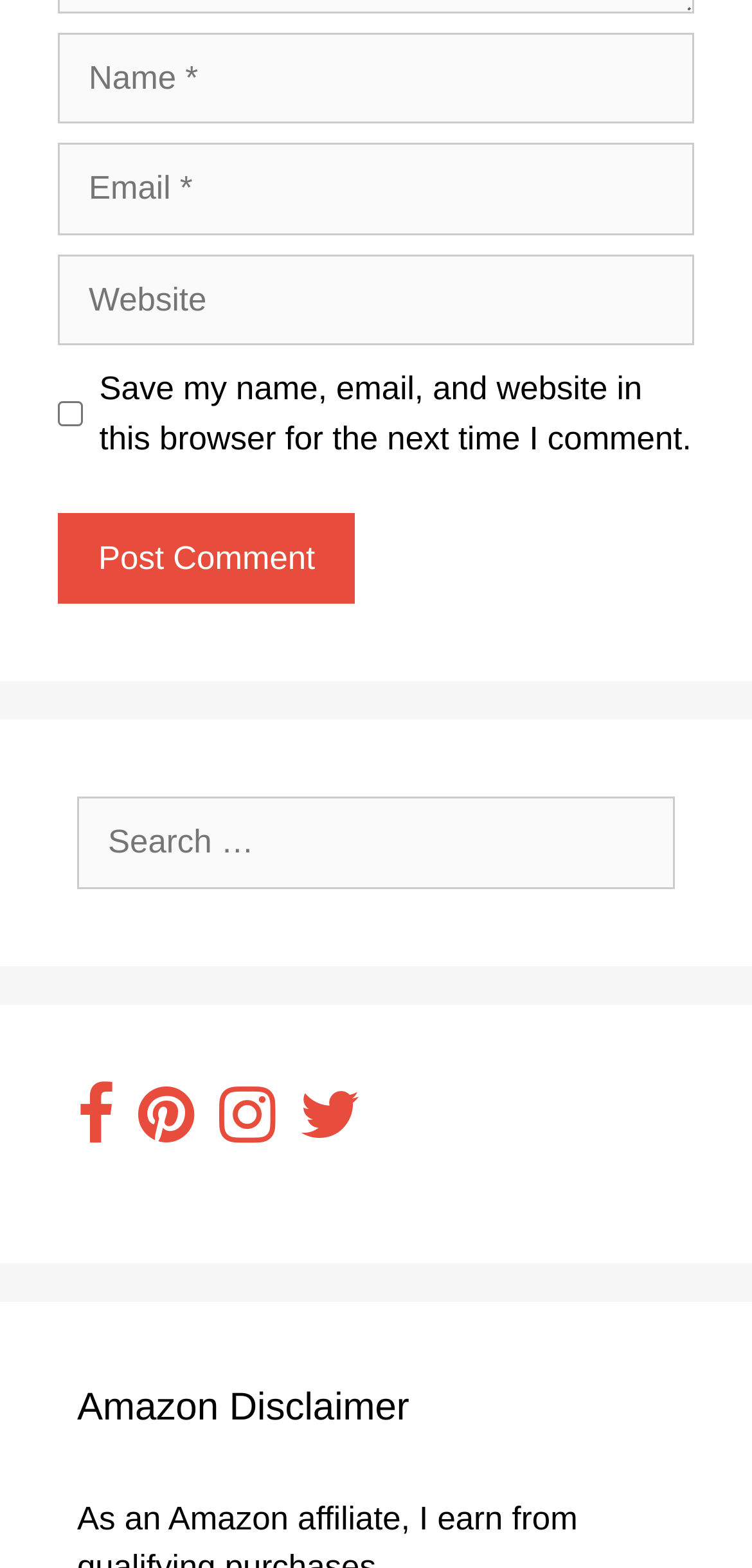Locate the bounding box for the described UI element: "title="Visit Skin Seas on Twitter"". Ensure the coordinates are four float numbers between 0 and 1, formatted as [left, top, right, bottom].

[0.398, 0.707, 0.48, 0.73]